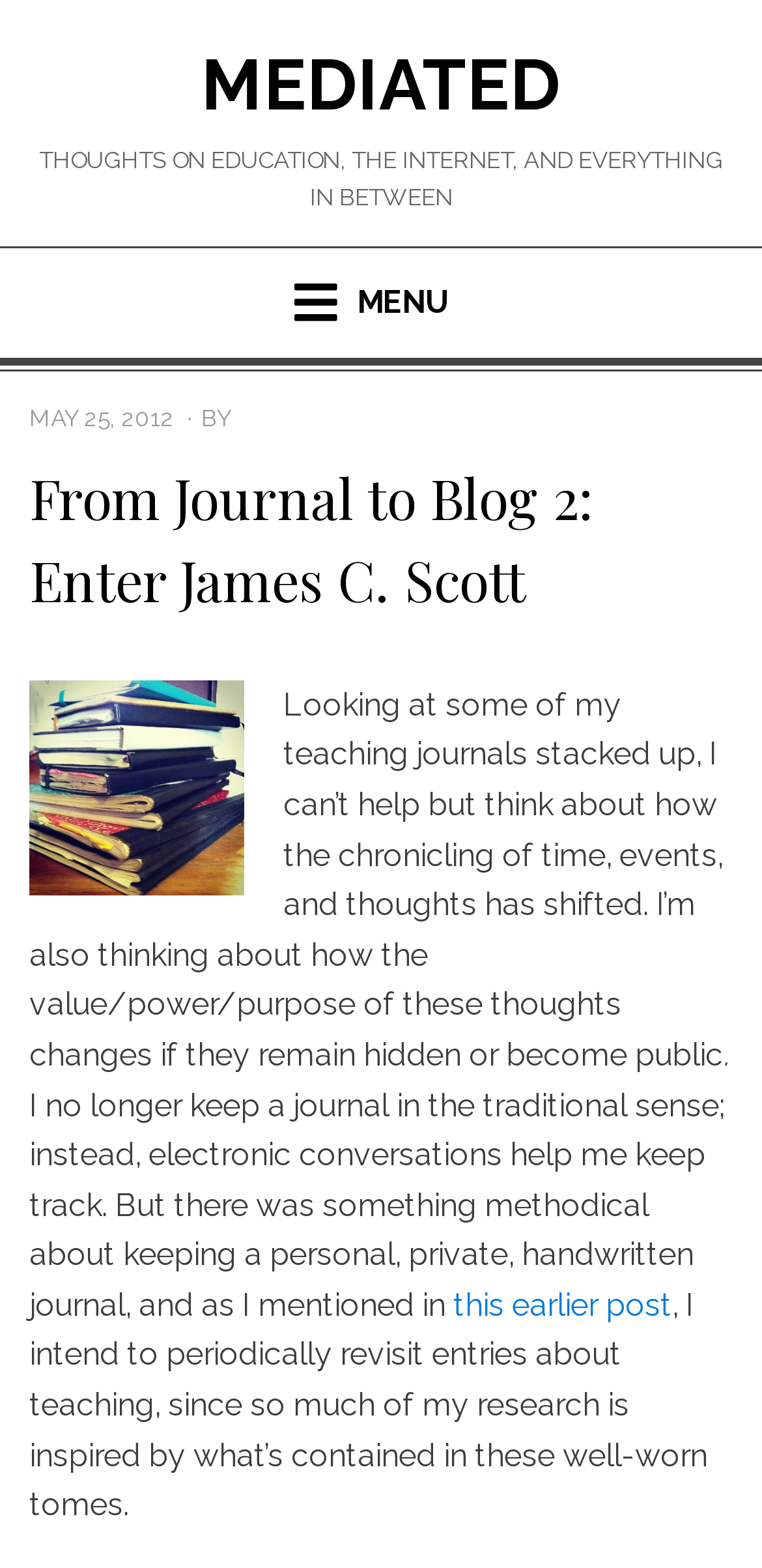Give a detailed account of the webpage.

The webpage is a blog post titled "From Journal to Blog 2: Enter James C. Scott – Mediated". At the top, there is a link to "MEDIATED" positioned almost centrally, with a tagline "THOUGHTS ON EDUCATION, THE INTERNET, AND EVERYTHING IN BETWEEN" written in a smaller font below it, spanning almost the entire width of the page.

To the top left, there is a menu link denoted by an icon, accompanied by the text "MENU". Below this, there is a section with the post's metadata, including the date "MAY 25, 2012" and the author's name, which is not explicitly mentioned.

The main content of the blog post is divided into three paragraphs. The first paragraph discusses the shift in chronicling time, events, and thoughts from traditional journals to public platforms. The second paragraph reflects on the methodical nature of keeping a personal, private, handwritten journal and how electronic conversations have replaced this practice. The third paragraph mentions revisiting journal entries about teaching, which inspire the author's research.

There are two links within the text: one to an earlier post and another to "MAY 25, 2012", which also contains a timestamp. The overall structure of the webpage is simple, with a clear hierarchy of headings and paragraphs, making it easy to follow the author's thoughts.